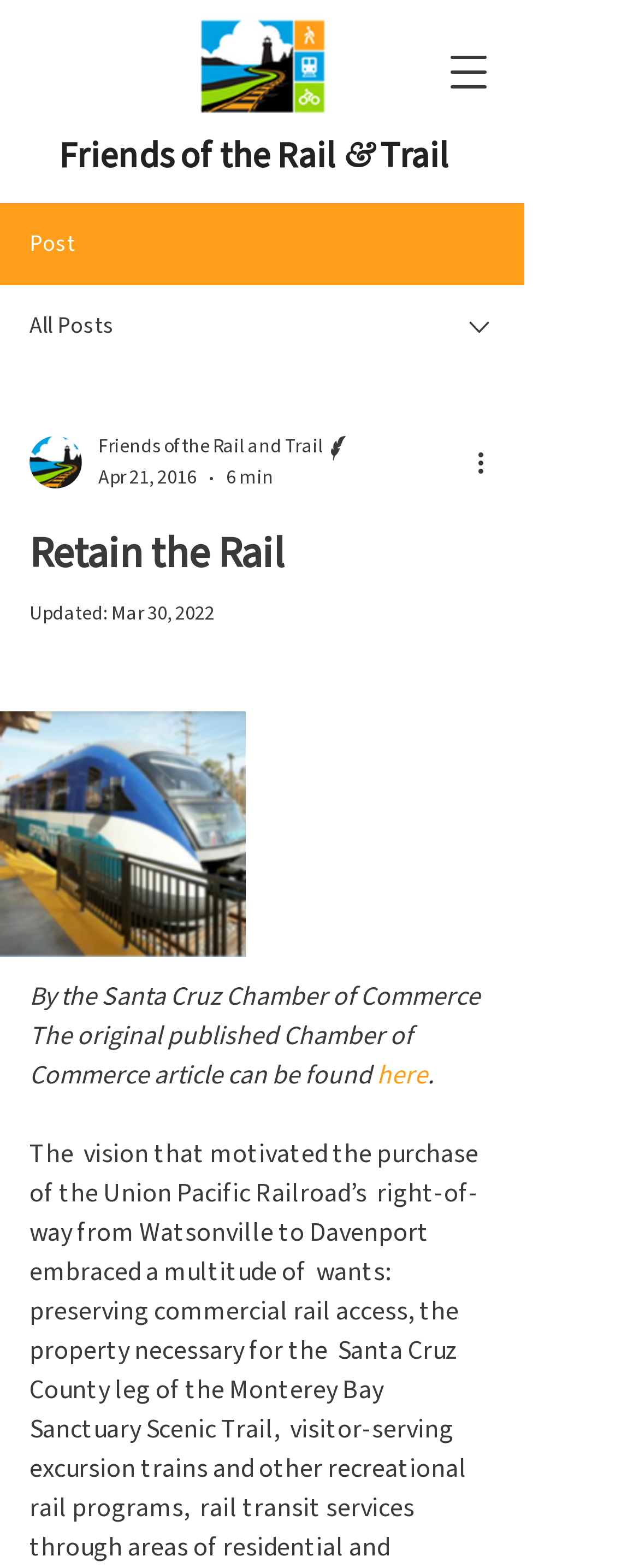Can you identify and provide the main heading of the webpage?

Friends of the Rail & Trail